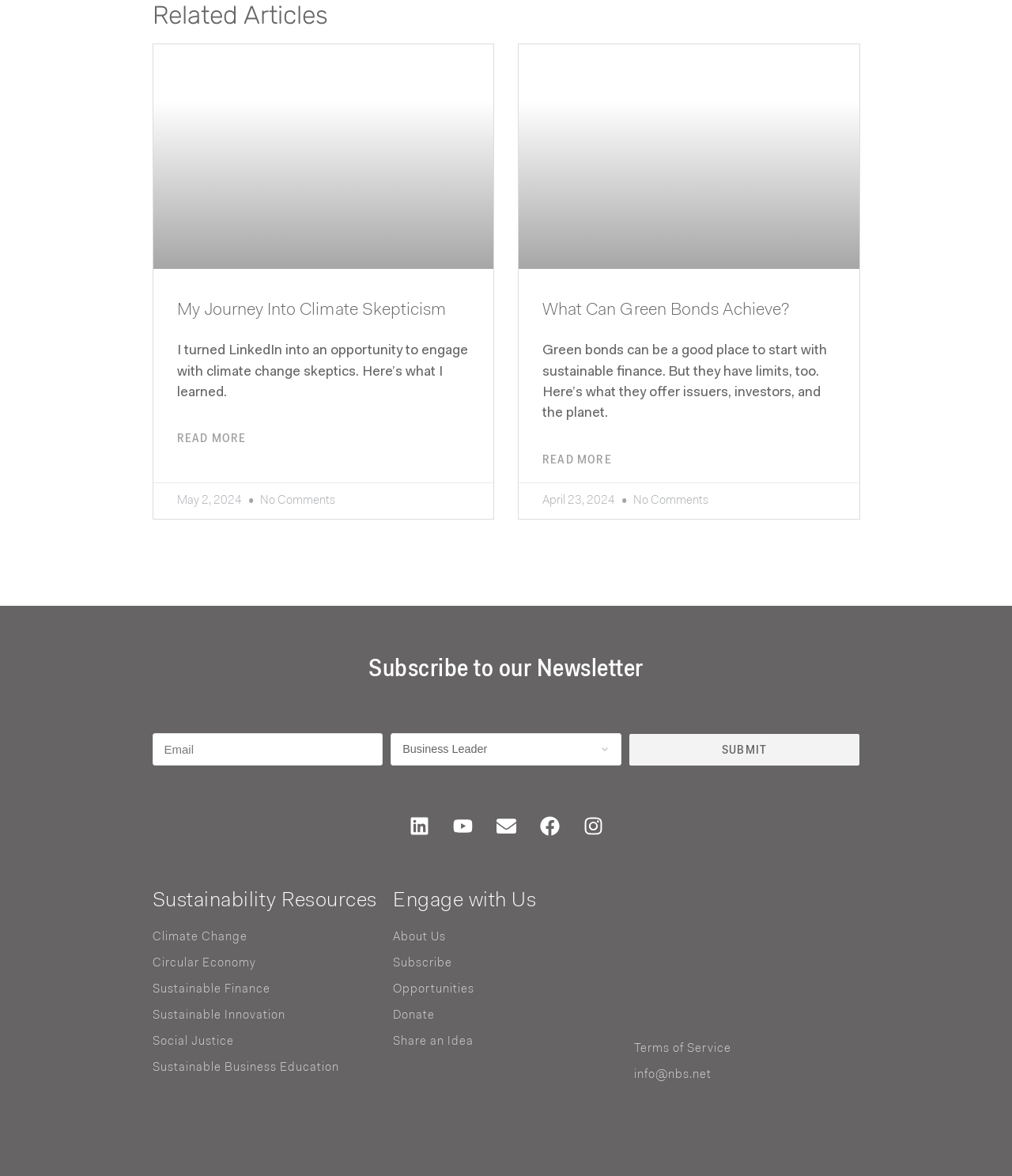Can you specify the bounding box coordinates of the area that needs to be clicked to fulfill the following instruction: "Read more about My Journey Into Climate Skepticism"?

[0.175, 0.369, 0.243, 0.379]